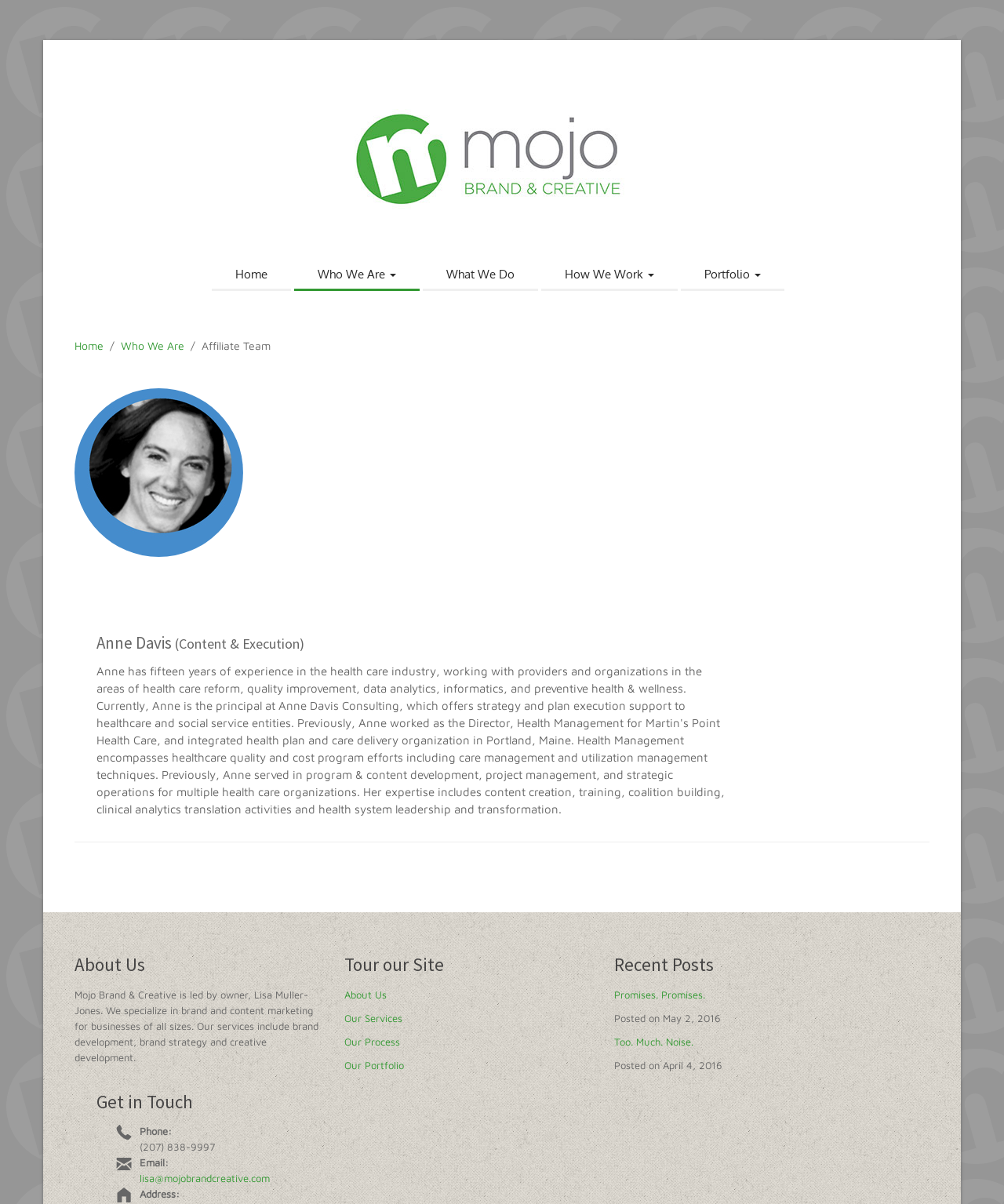What services does Mojo Brand & Creative offer?
Please answer the question with as much detail and depth as you can.

The services offered by Mojo Brand & Creative can be inferred from the paragraph of text that describes the company, which states 'Our services include brand development, brand strategy and creative development.'